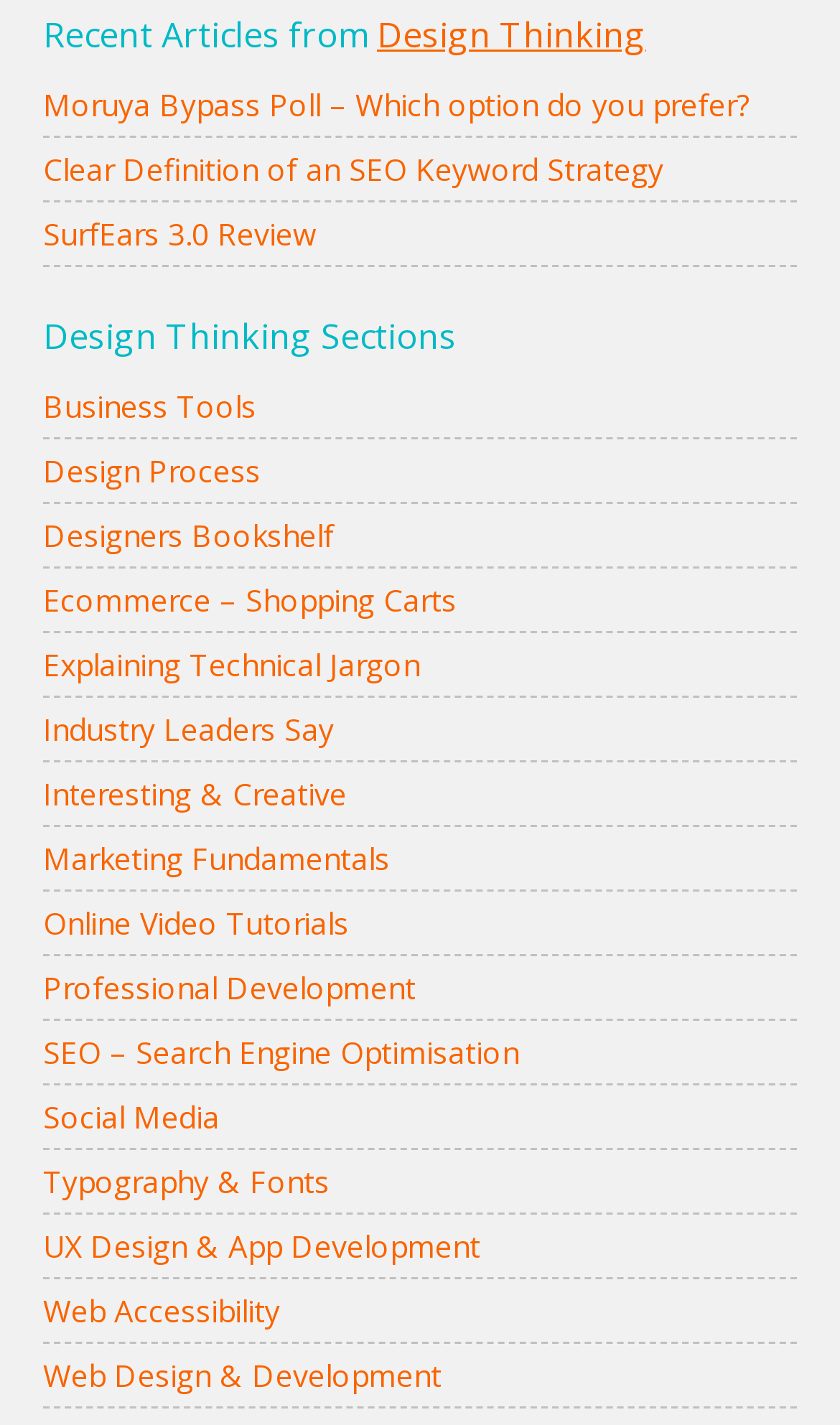Respond concisely with one word or phrase to the following query:
What is the last link listed under 'Design Thinking Sections'?

Web Design & Development